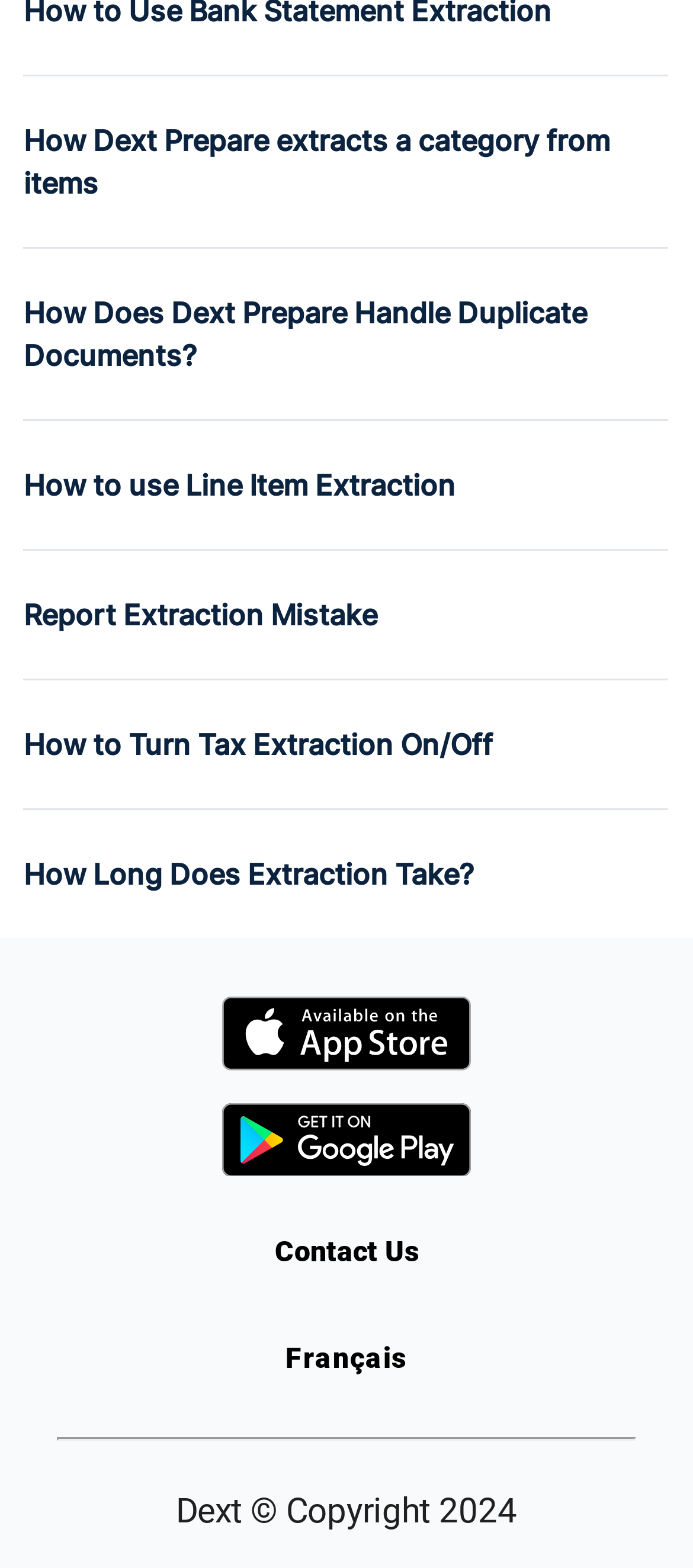Refer to the element description title="Google Play" and identify the corresponding bounding box in the screenshot. Format the coordinates as (top-left x, top-left y, bottom-right x, bottom-right y) with values in the range of 0 to 1.

[0.318, 0.702, 0.682, 0.751]